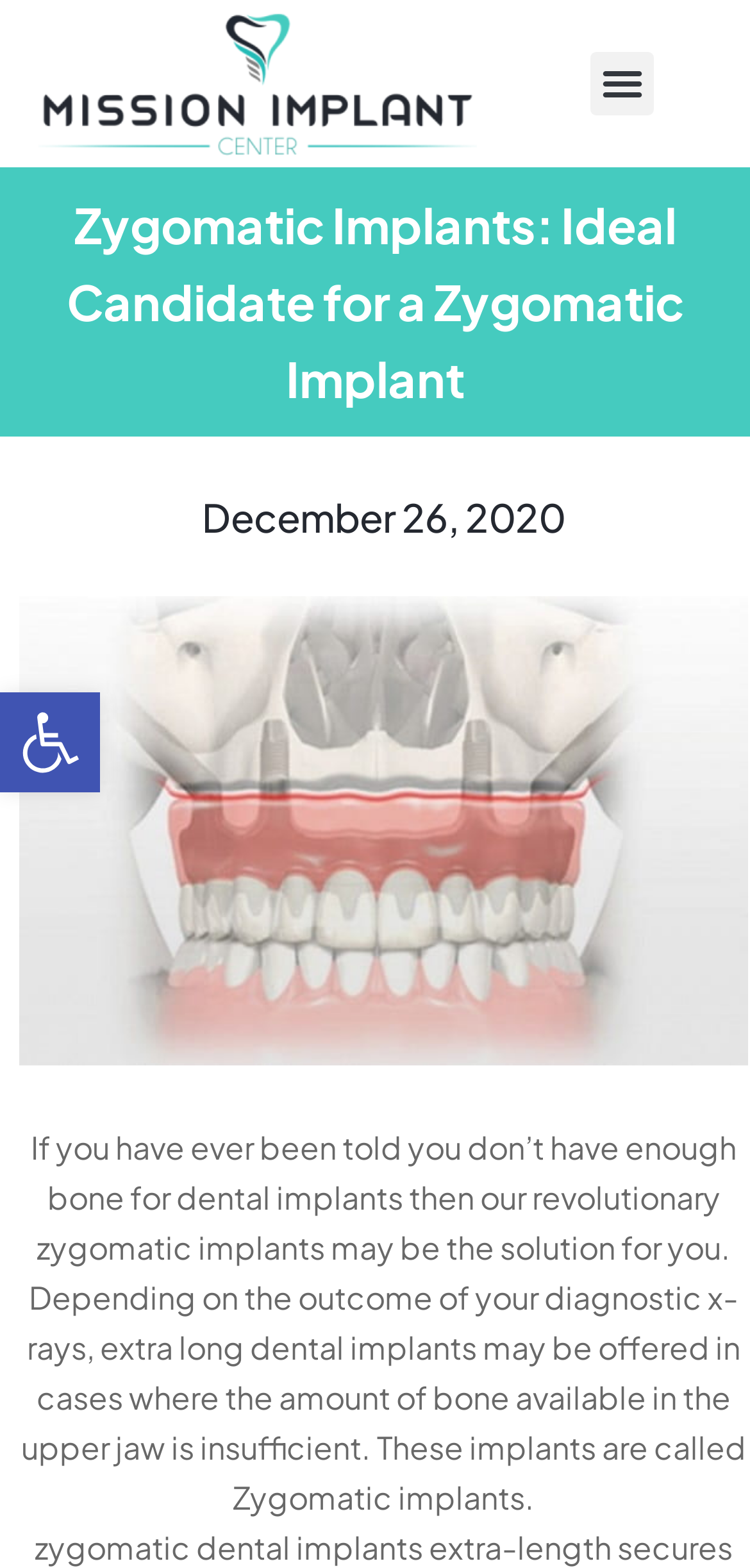Using the provided element description "Open toolbar Accessibility Tools", determine the bounding box coordinates of the UI element.

[0.0, 0.442, 0.133, 0.505]